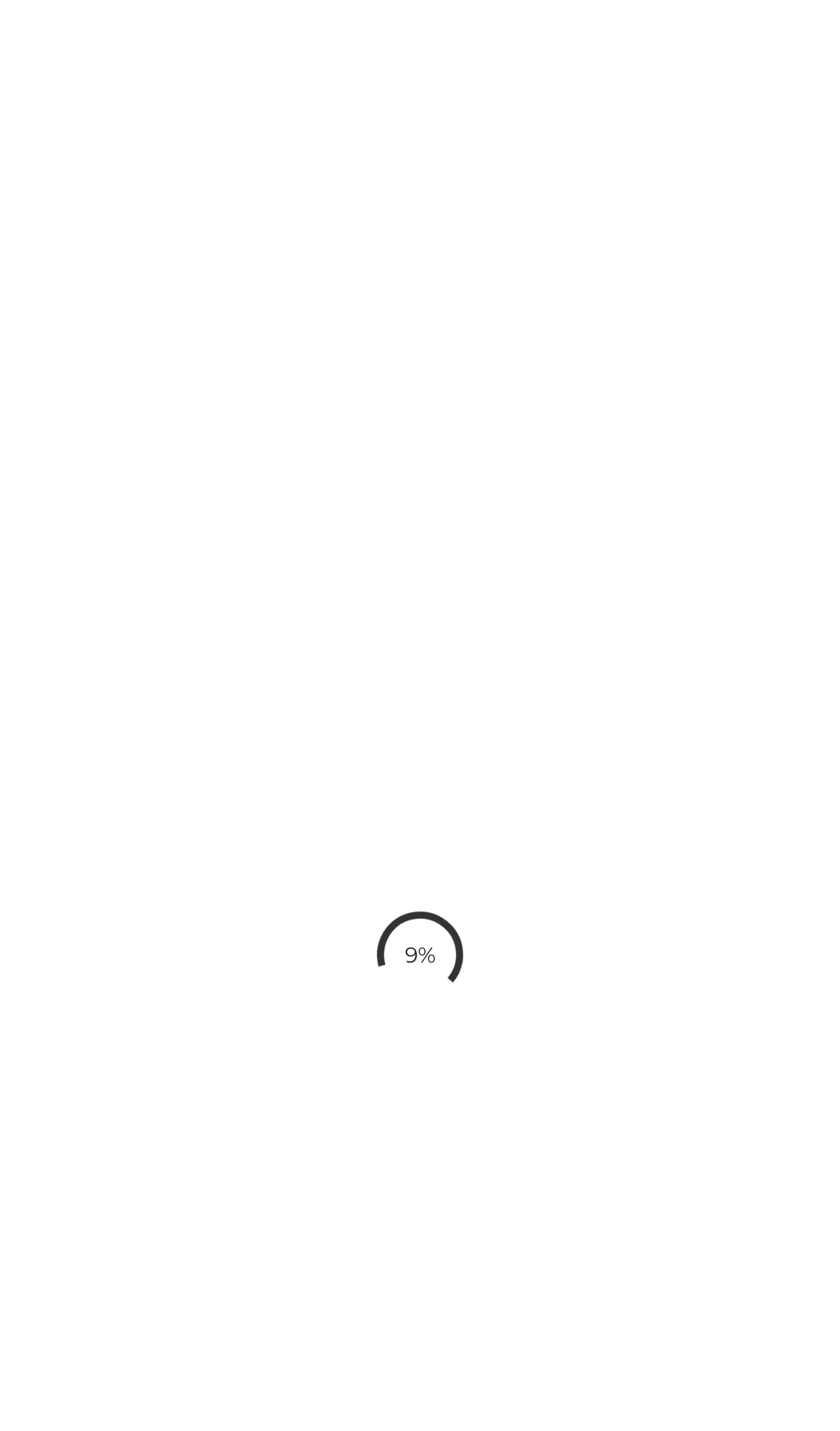Locate the bounding box coordinates of the clickable part needed for the task: "click the button with / 40".

[0.372, 0.945, 0.628, 0.989]